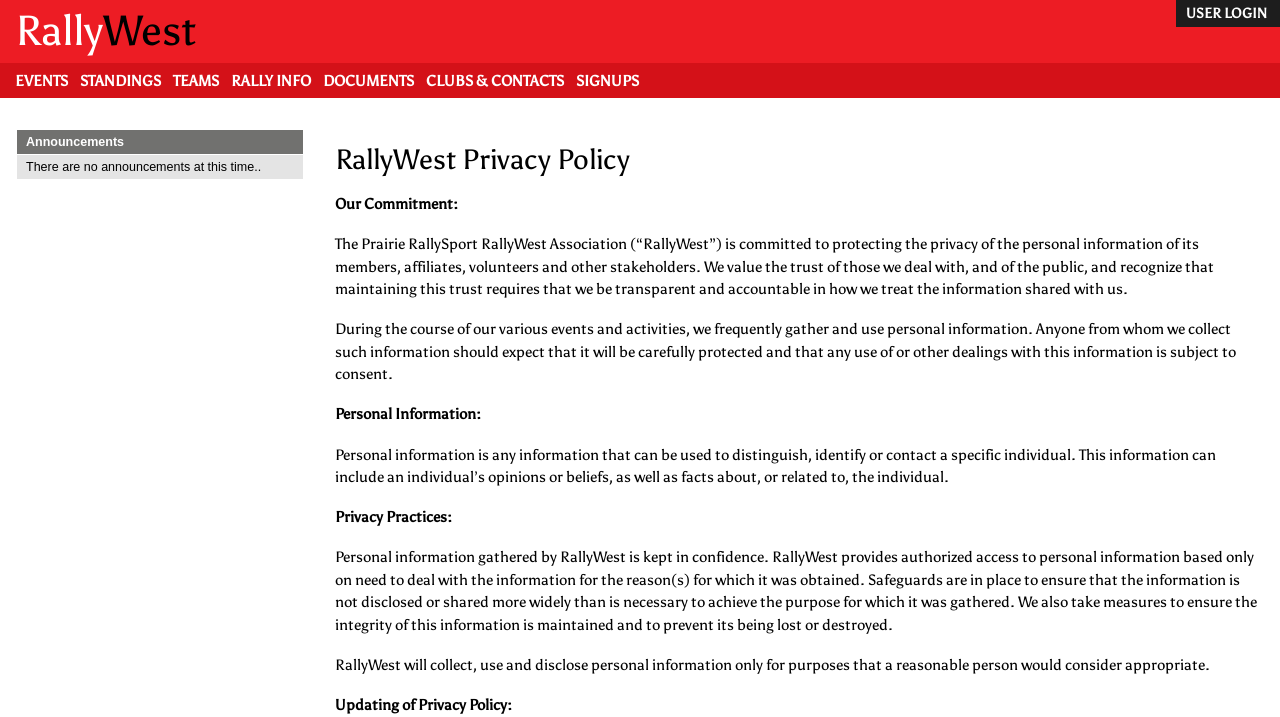What type of information does the organization collect?
Utilize the image to construct a detailed and well-explained answer.

The webpage states that the organization collects personal information, which is defined as any information that can be used to distinguish, identify or contact a specific individual, including an individual's opinions or beliefs, as well as facts about, or related to, the individual.